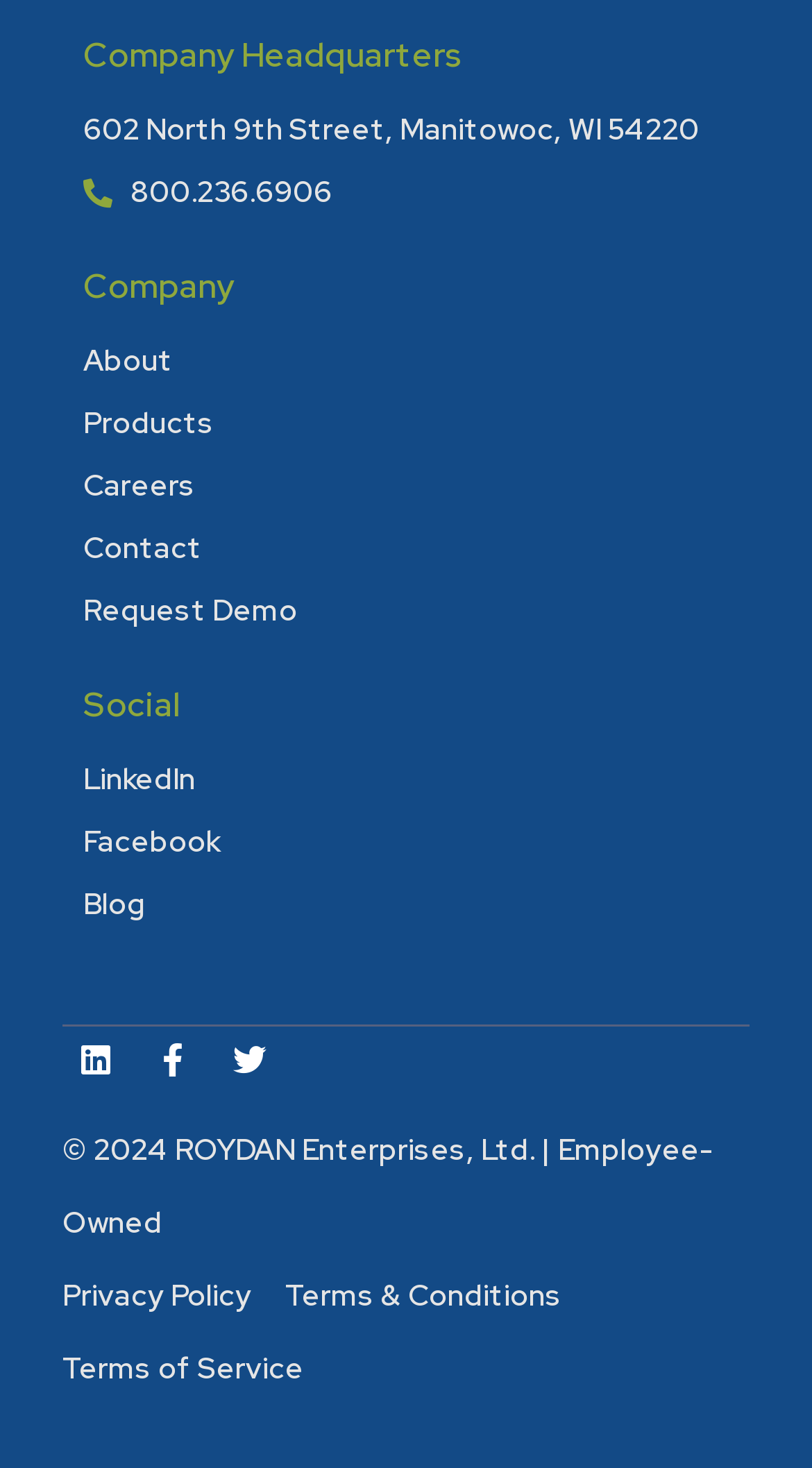Identify the bounding box coordinates for the region to click in order to carry out this instruction: "Go to About page". Provide the coordinates using four float numbers between 0 and 1, formatted as [left, top, right, bottom].

[0.103, 0.221, 0.213, 0.271]